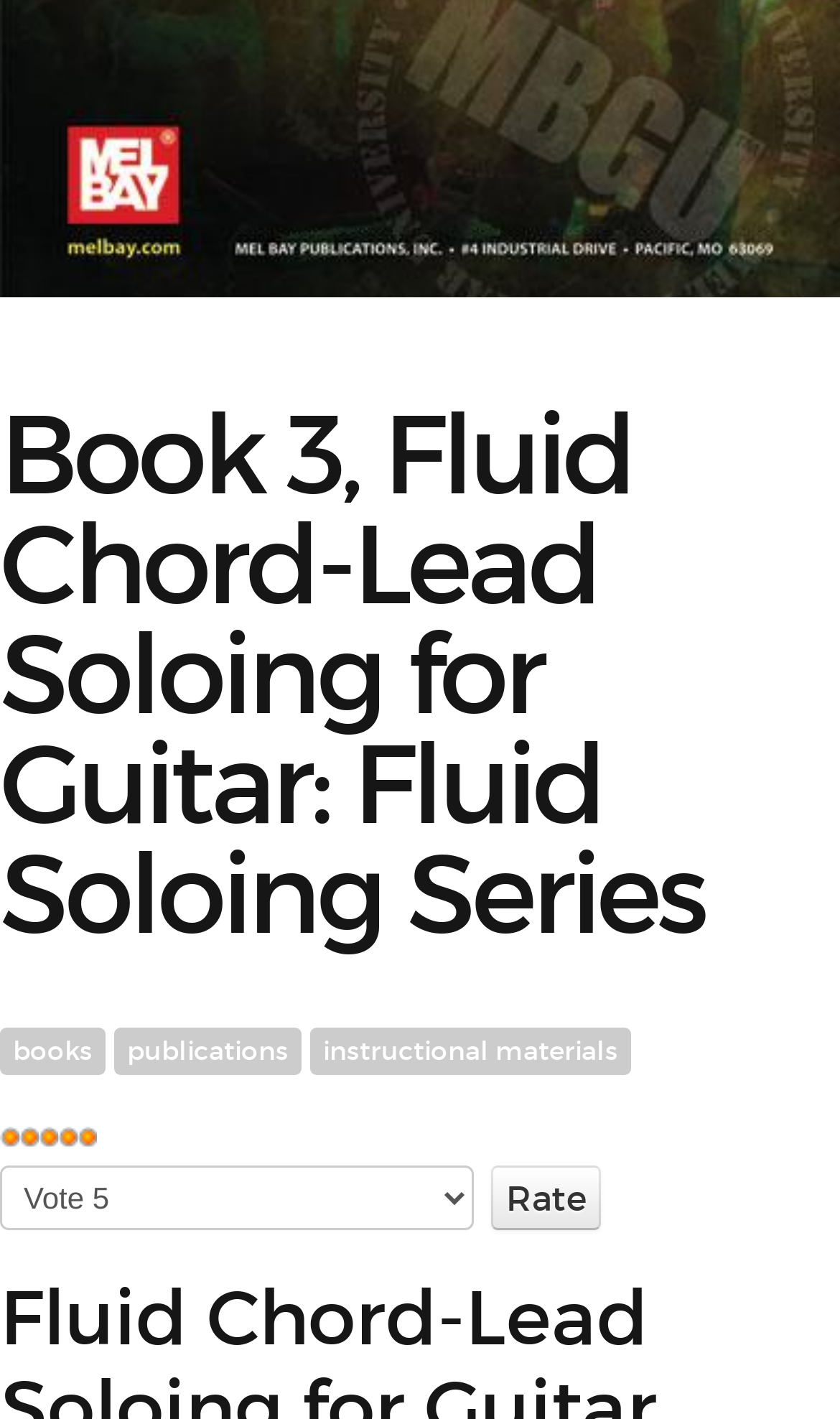Locate the bounding box coordinates for the element described below: "parent_node: Please Rate name="submit_vote" value="Rate"". The coordinates must be four float values between 0 and 1, formatted as [left, top, right, bottom].

[0.585, 0.821, 0.715, 0.866]